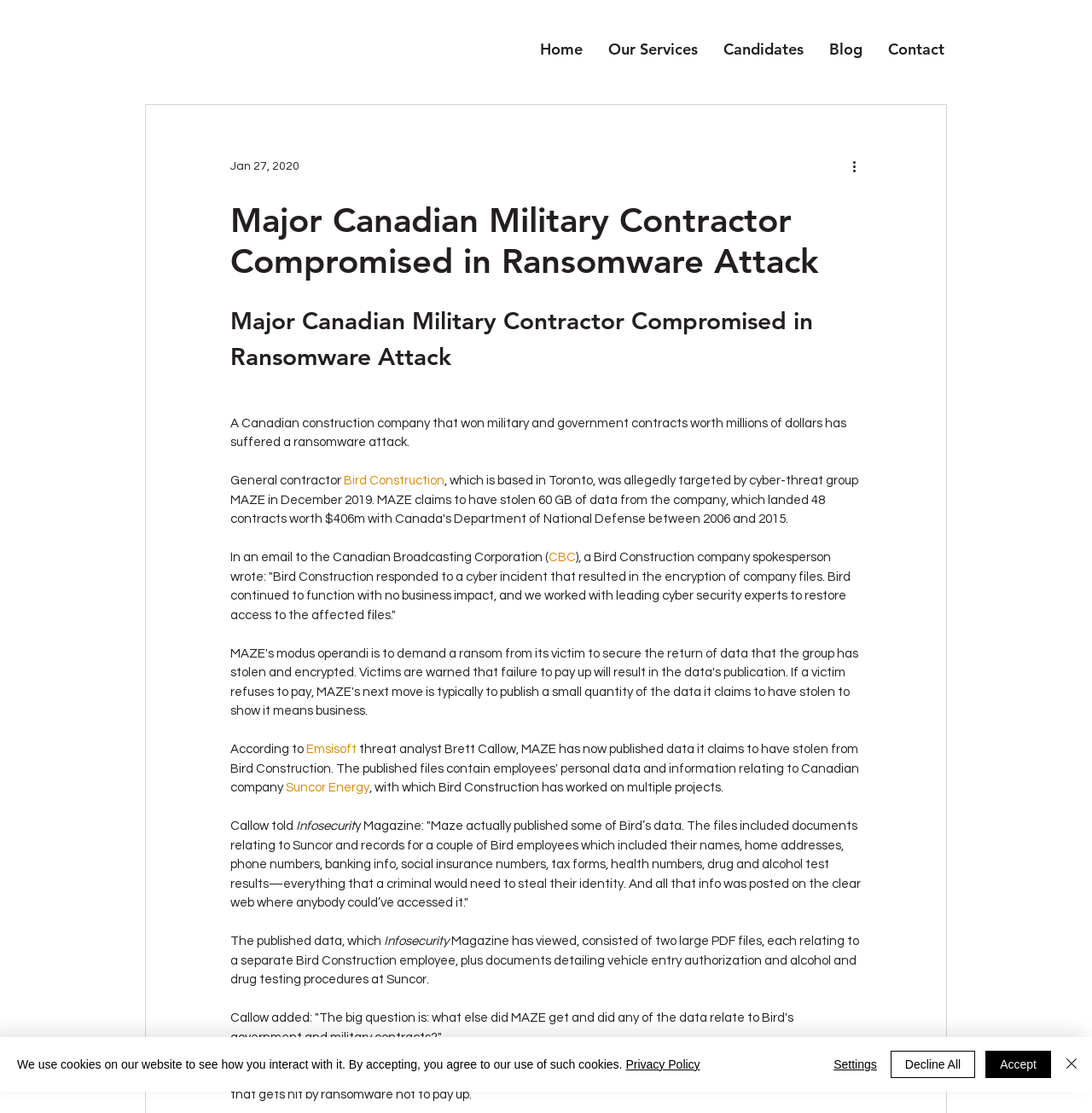What type of incident did Bird Construction respond to?
Based on the image, provide a one-word or brief-phrase response.

Cyber incident